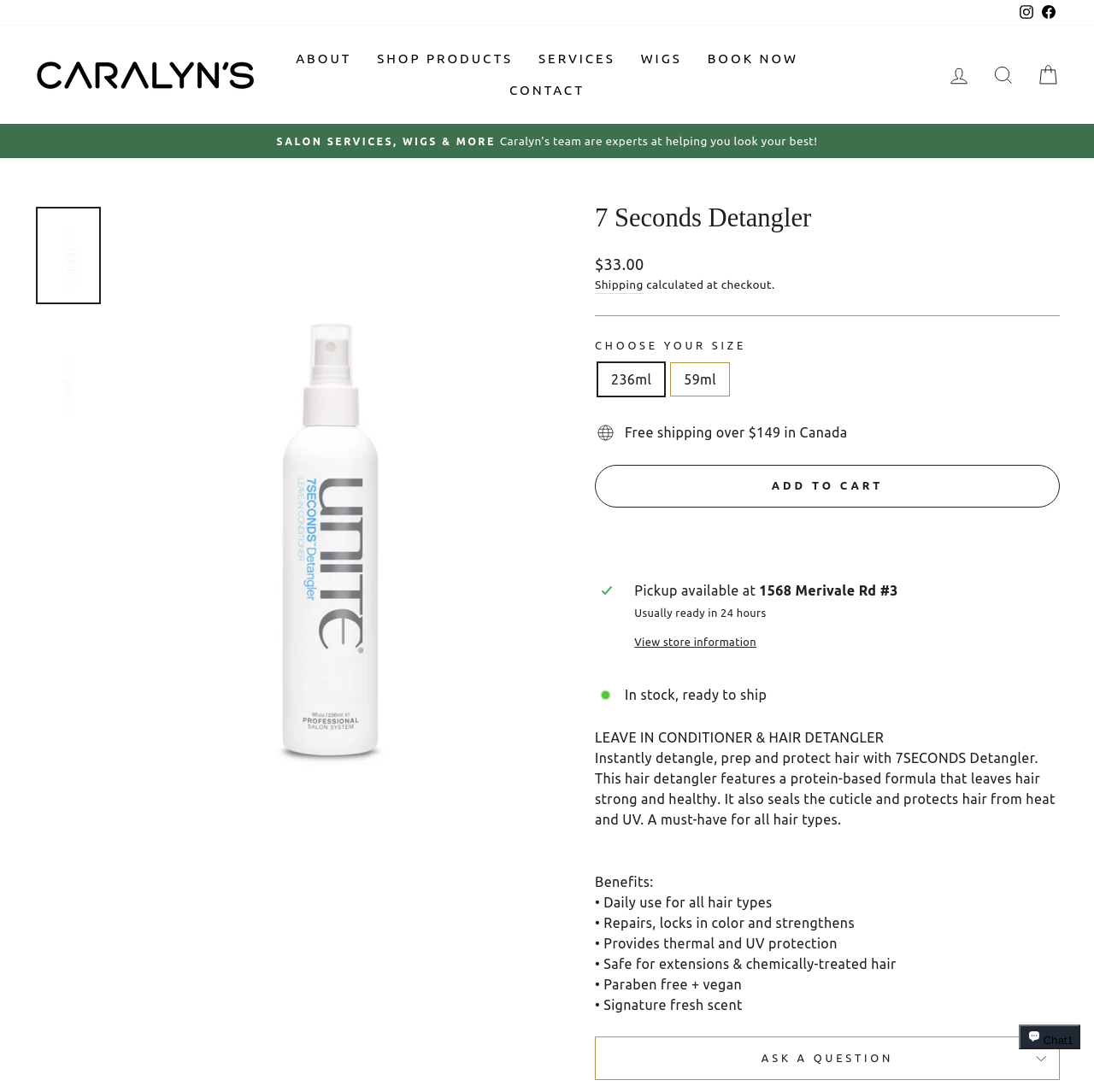Please identify the bounding box coordinates of the element on the webpage that should be clicked to follow this instruction: "Click the 'CART' link". The bounding box coordinates should be given as four float numbers between 0 and 1, formatted as [left, top, right, bottom].

[0.938, 0.052, 0.978, 0.086]